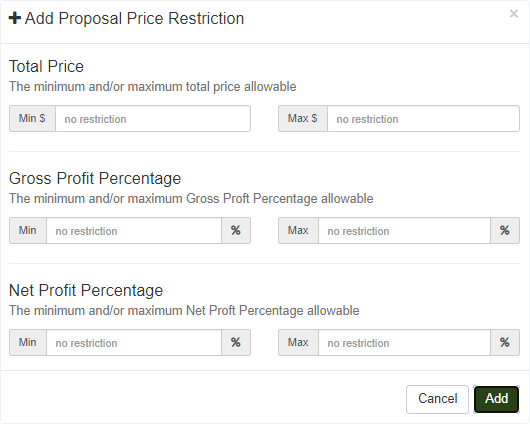What is the default setting for the Gross Profit Percentage section?
Based on the visual information, provide a detailed and comprehensive answer.

The Gross Profit Percentage section has default options indicating 'no restriction' for both the minimum and maximum restrictions, allowing users to set their own limits or choose not to set any restrictions at all.